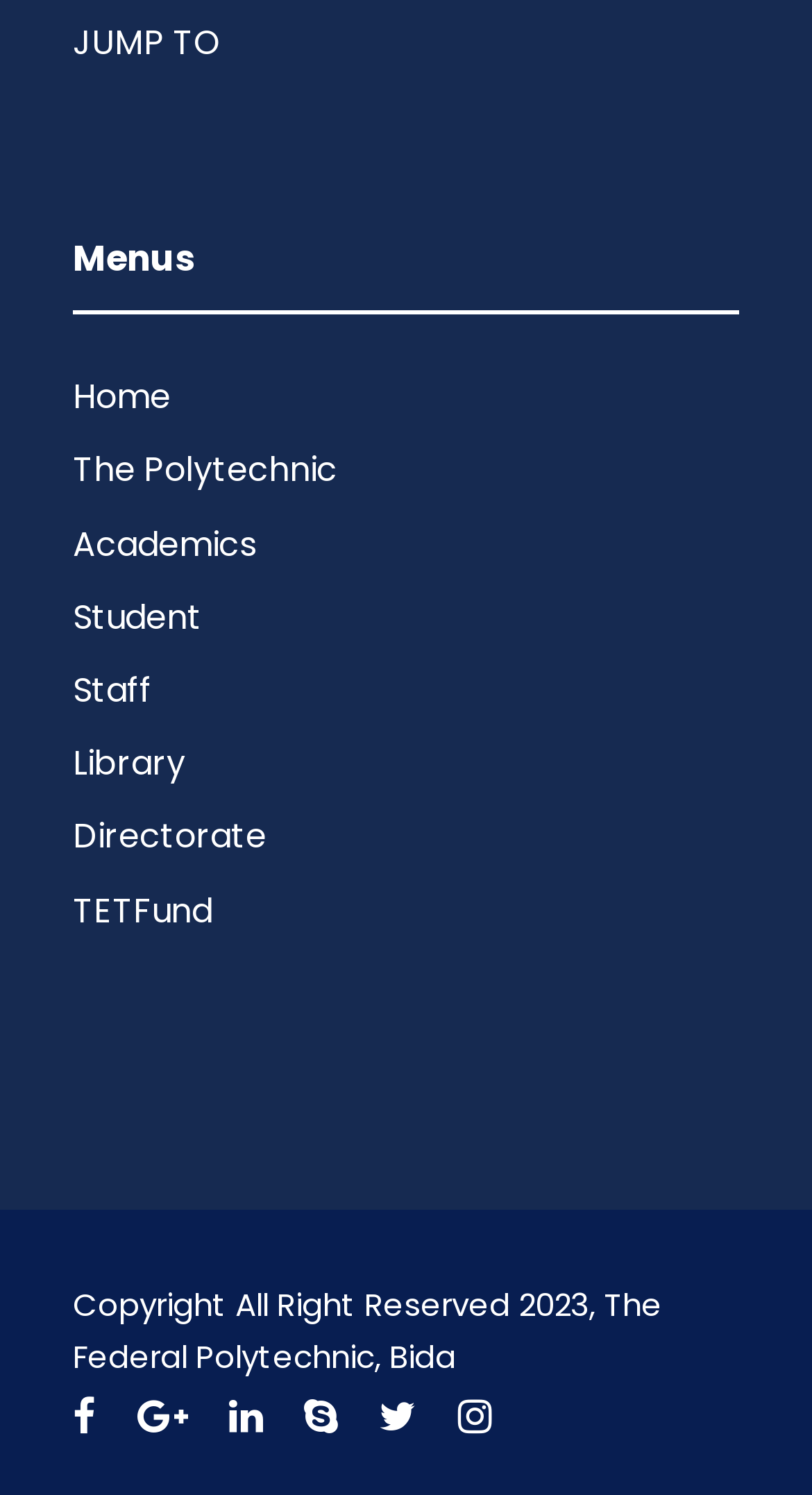Determine the bounding box coordinates of the clickable region to follow the instruction: "view academics".

[0.09, 0.348, 0.315, 0.38]